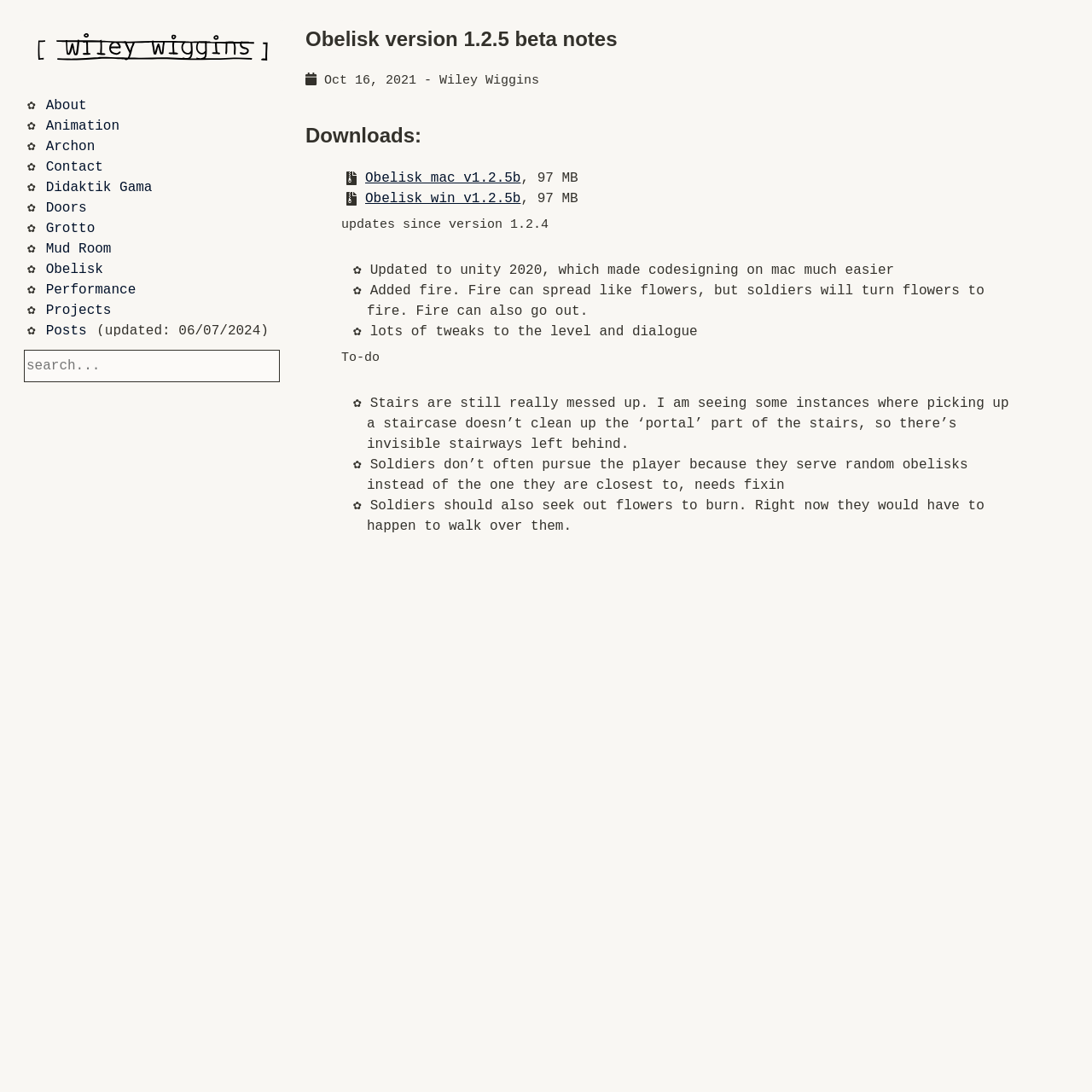What is the purpose of the soldiers in the game?
Using the details shown in the screenshot, provide a comprehensive answer to the question.

The question asks about the purpose of the soldiers in the game. By looking at the text 'Soldiers don’t often pursue the player because they serve random obelisks instead of the one they are closest to, needs fixin'', we can determine that the purpose of the soldiers is to pursue the player.